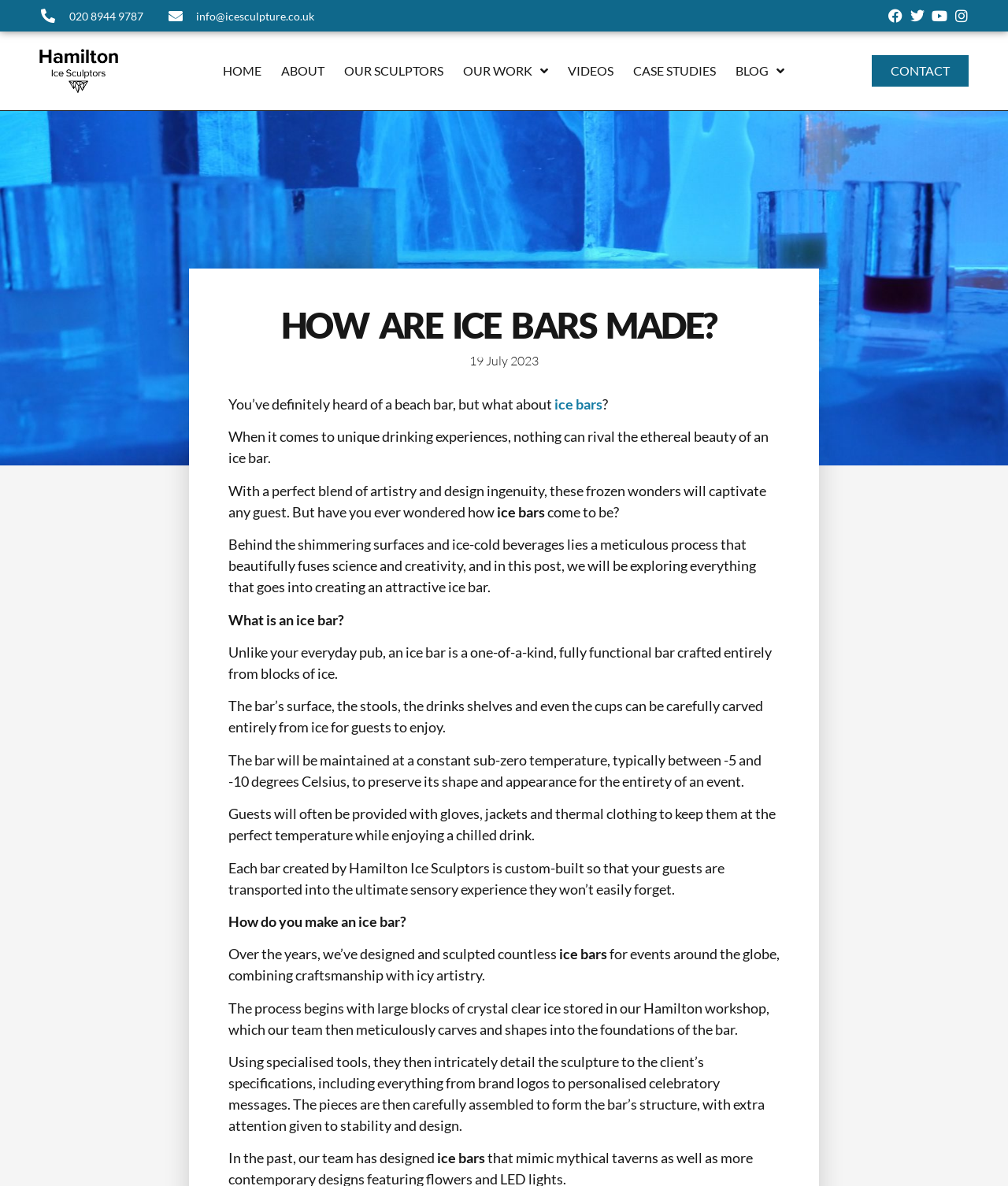Give a comprehensive overview of the webpage, including key elements.

This webpage is about Hamilton Ice Sculptors, a company that creates unique ice bars for events. At the top of the page, there are several links to social media platforms, including Facebook, Twitter, YouTube, and Instagram, positioned on the right side. Below these links, there is a logo of Hamilton Ice Sculptors, accompanied by a link to the homepage. 

The main navigation menu is located below the logo, with links to various sections of the website, including "HOME", "ABOUT", "OUR SCULPTORS", "OUR WORK", "VIDEOS", "CASE STUDIES", "BLOG", and "CONTACT". 

A large image of an ice bar takes up most of the top section of the page, followed by a heading that reads "HOW ARE ICE BARS MADE?" in a prominent font. Below the heading, there is a link to a specific date, "19 July 2023", and a brief introduction to the topic of ice bars, explaining that they are unique drinking experiences that combine artistry and design ingenuity.

The main content of the page is divided into sections, each discussing a different aspect of ice bars. The first section explains what an ice bar is, describing it as a fully functional bar crafted entirely from blocks of ice. The second section delves into the process of making an ice bar, detailing how the team at Hamilton Ice Sculptors designs and sculpts the bars using large blocks of crystal clear ice.

Throughout the page, there are several paragraphs of text that provide more information about ice bars, including how they are maintained at a constant sub-zero temperature, and how guests are provided with gloves and thermal clothing to keep them warm while enjoying a chilled drink. The text also highlights the custom-built nature of each bar, designed to provide an ultimate sensory experience for guests.